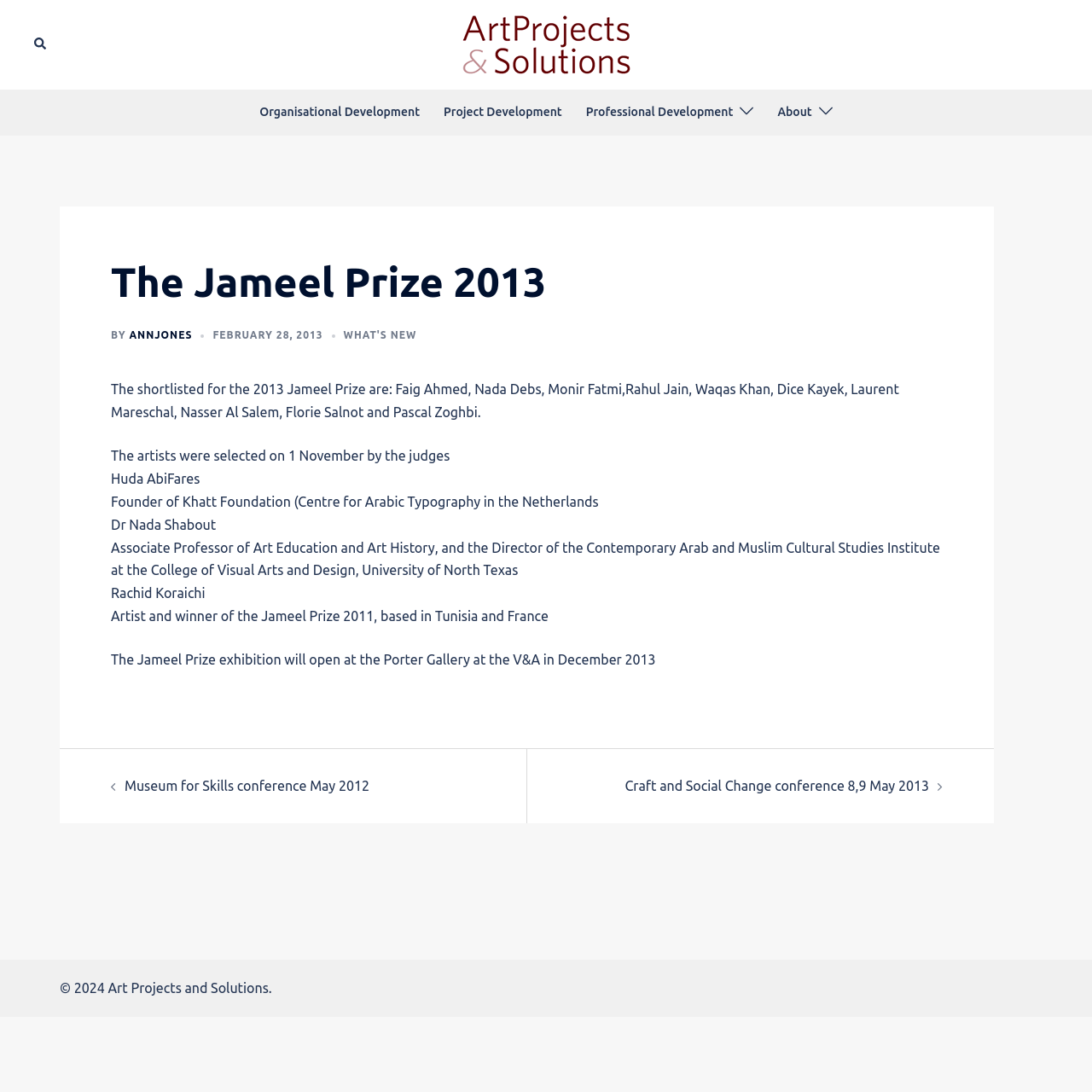Please provide the bounding box coordinates for the element that needs to be clicked to perform the following instruction: "Click on the 'Art Projects and Solutions' link". The coordinates should be given as four float numbers between 0 and 1, i.e., [left, top, right, bottom].

[0.422, 0.032, 0.578, 0.046]